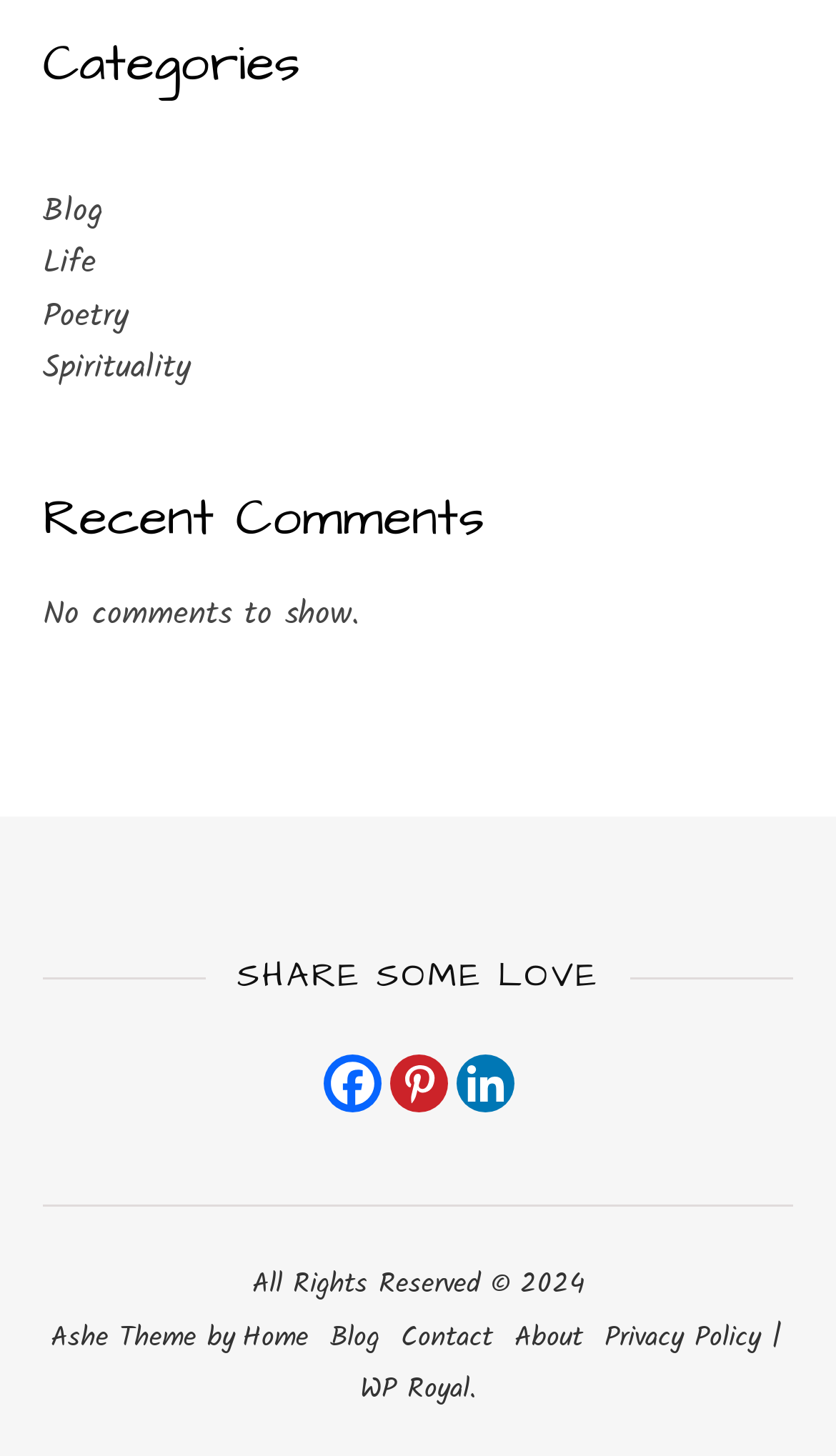Identify the bounding box for the described UI element. Provide the coordinates in (top-left x, top-left y, bottom-right x, bottom-right y) format with values ranging from 0 to 1: Blog

[0.051, 0.128, 0.123, 0.163]